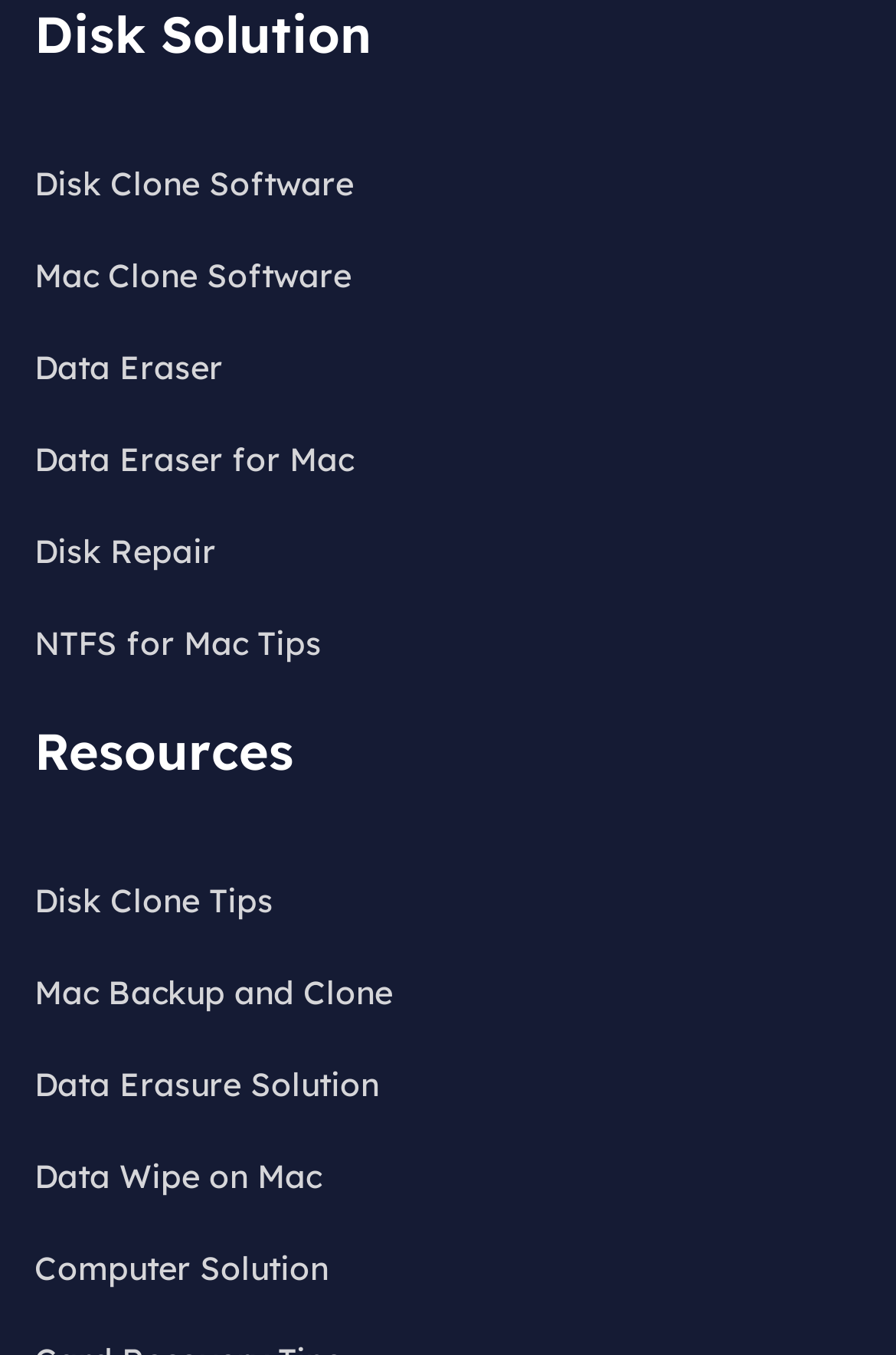Find the bounding box of the UI element described as follows: "Resources".

[0.038, 0.527, 0.328, 0.583]